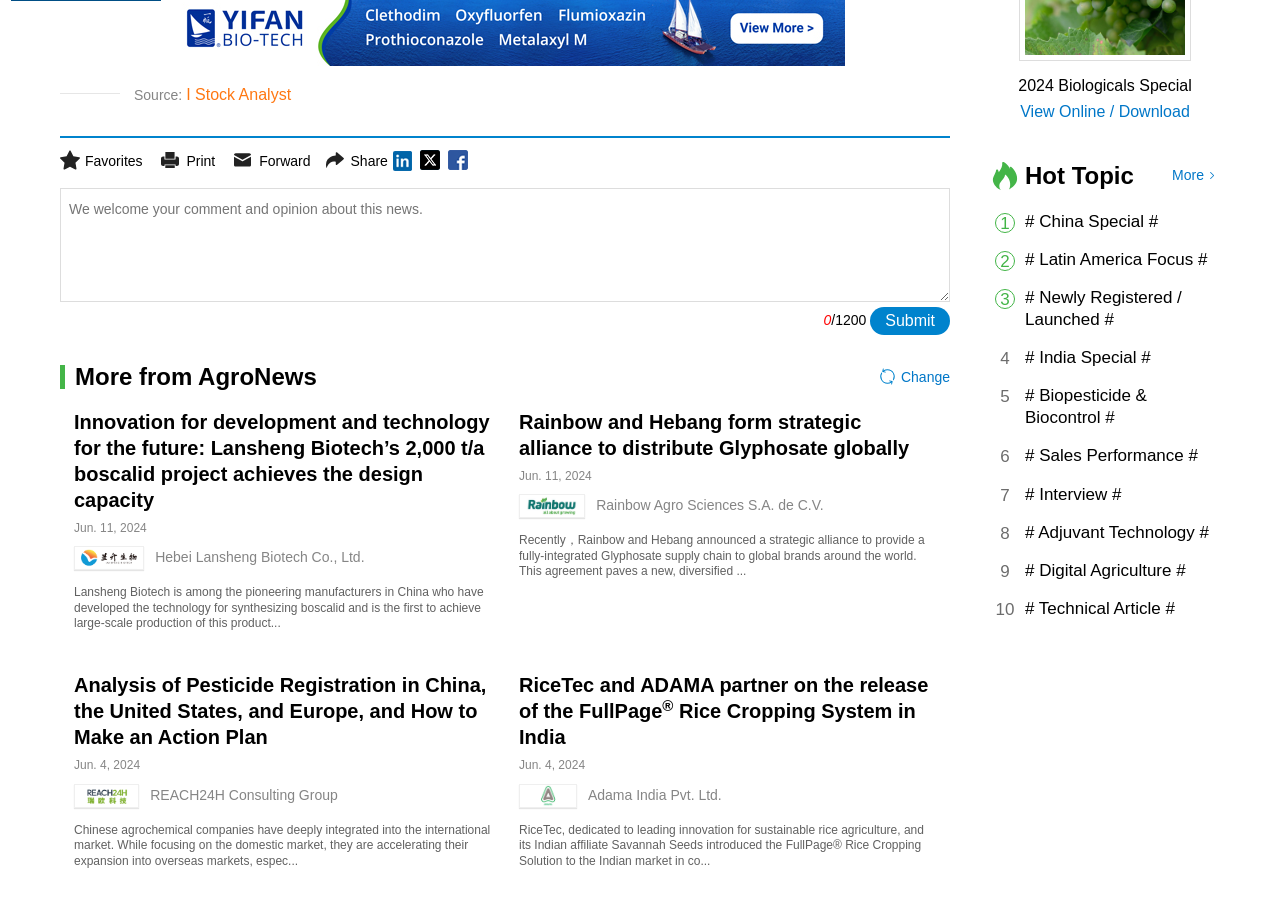Please give a one-word or short phrase response to the following question: 
How many special topics are listed at the bottom of the webpage?

10